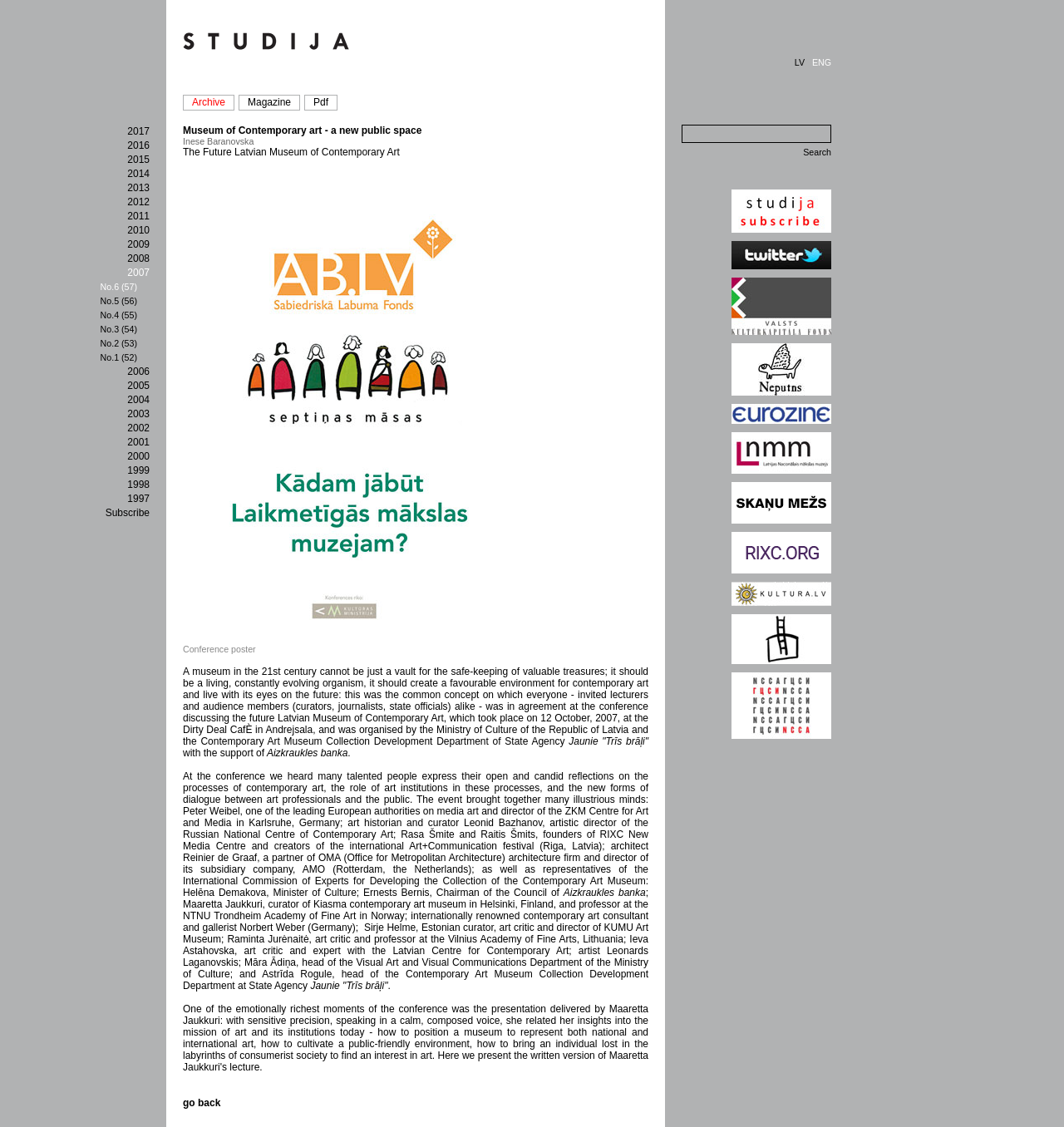Pinpoint the bounding box coordinates for the area that should be clicked to perform the following instruction: "Go back".

[0.172, 0.973, 0.207, 0.984]